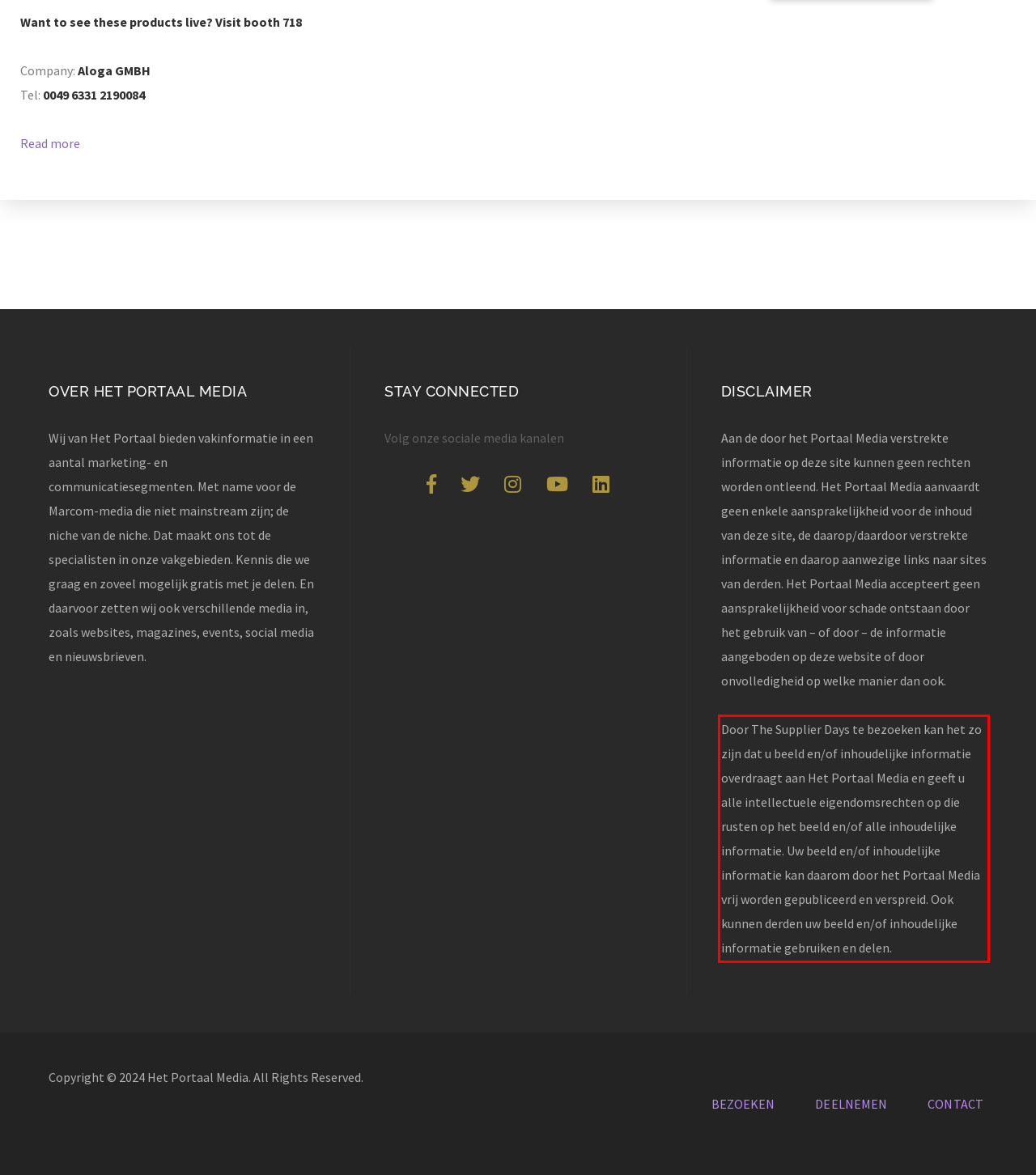With the provided screenshot of a webpage, locate the red bounding box and perform OCR to extract the text content inside it.

Door The Supplier Days te bezoeken kan het zo zijn dat u beeld en/of inhoudelijke informatie overdraagt aan Het Portaal Media en geeft u alle intellectuele eigendomsrechten op die rusten op het beeld en/of alle inhoudelijke informatie. Uw beeld en/of inhoudelijke informatie kan daarom door het Portaal Media vrij worden gepubliceerd en verspreid. Ook kunnen derden uw beeld en/of inhoudelijke informatie gebruiken en delen.